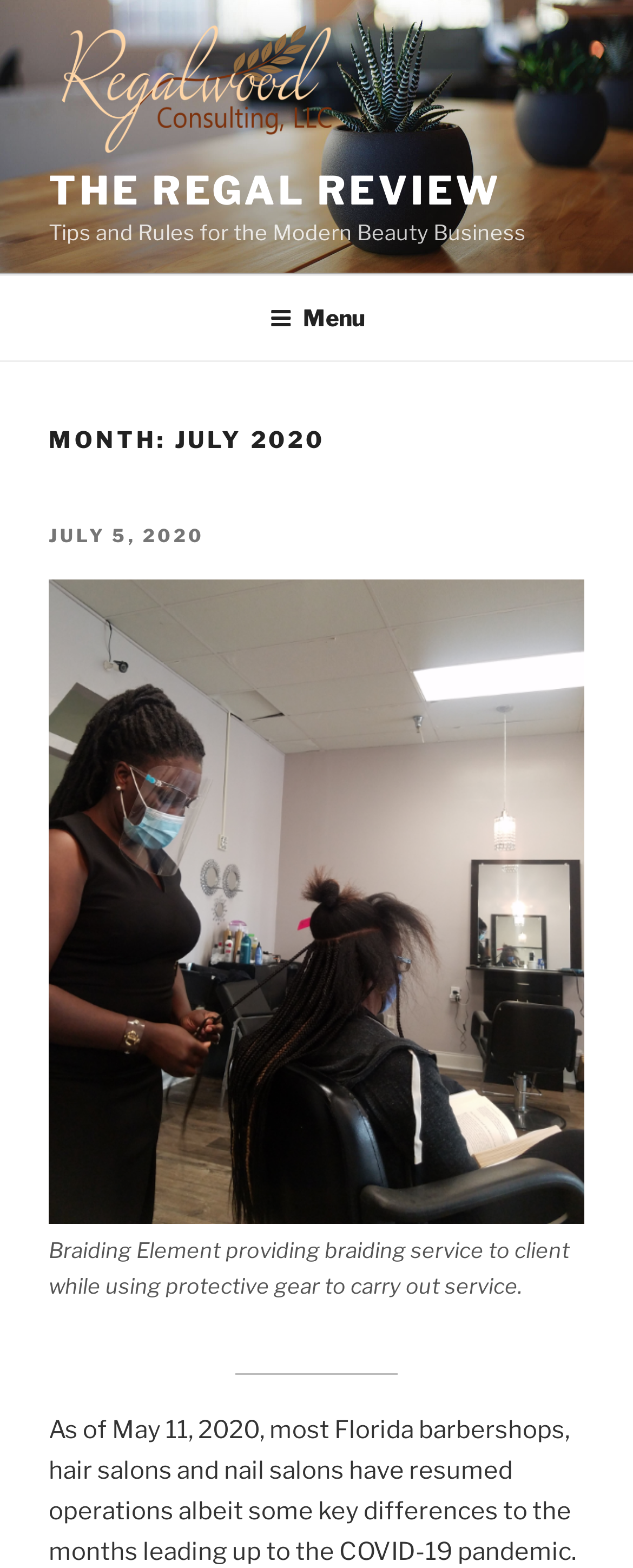Respond with a single word or phrase to the following question: What is the name of the website?

The Regal Review